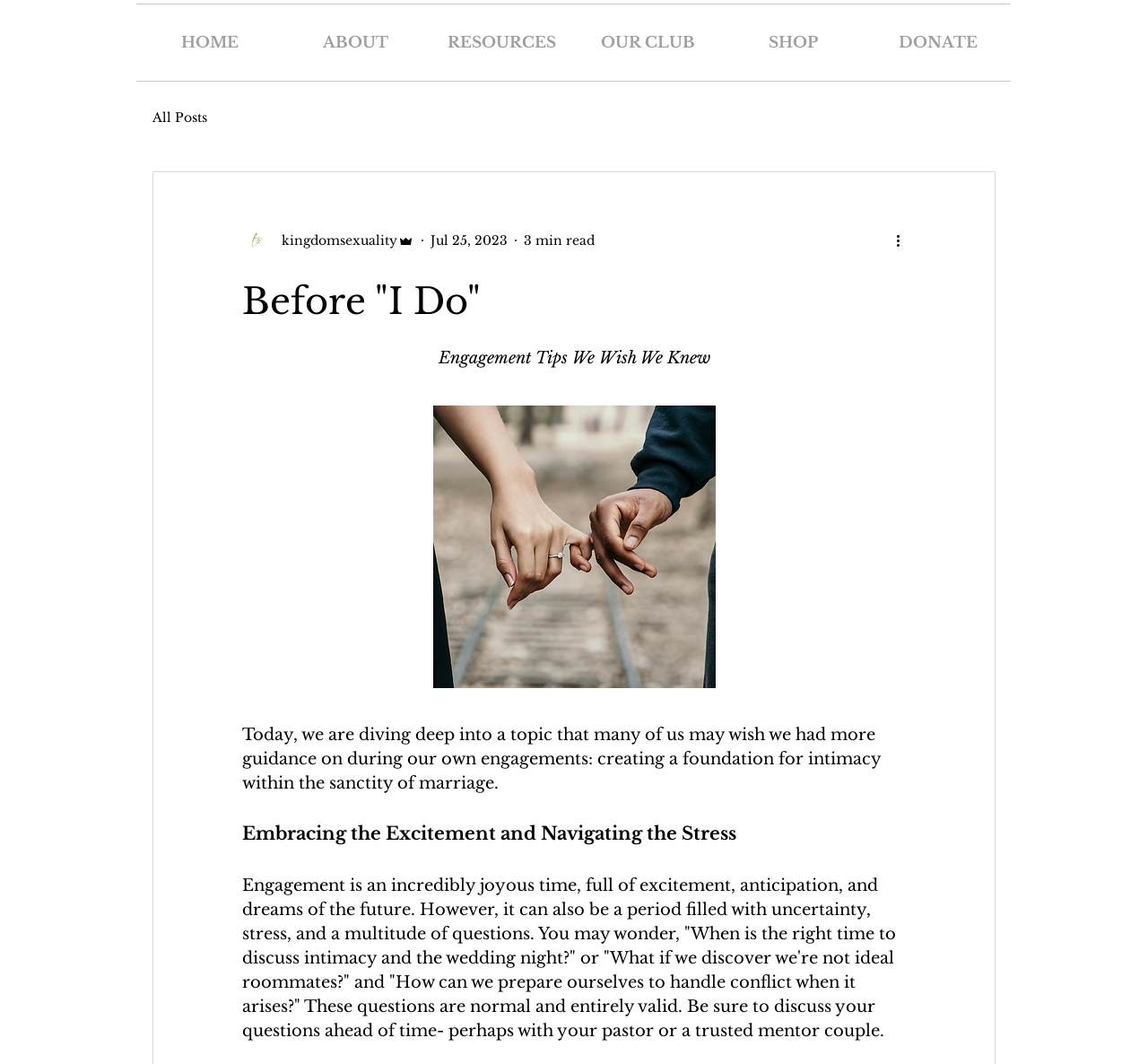Respond with a single word or phrase:
What is the first link in the navigation menu?

HOME